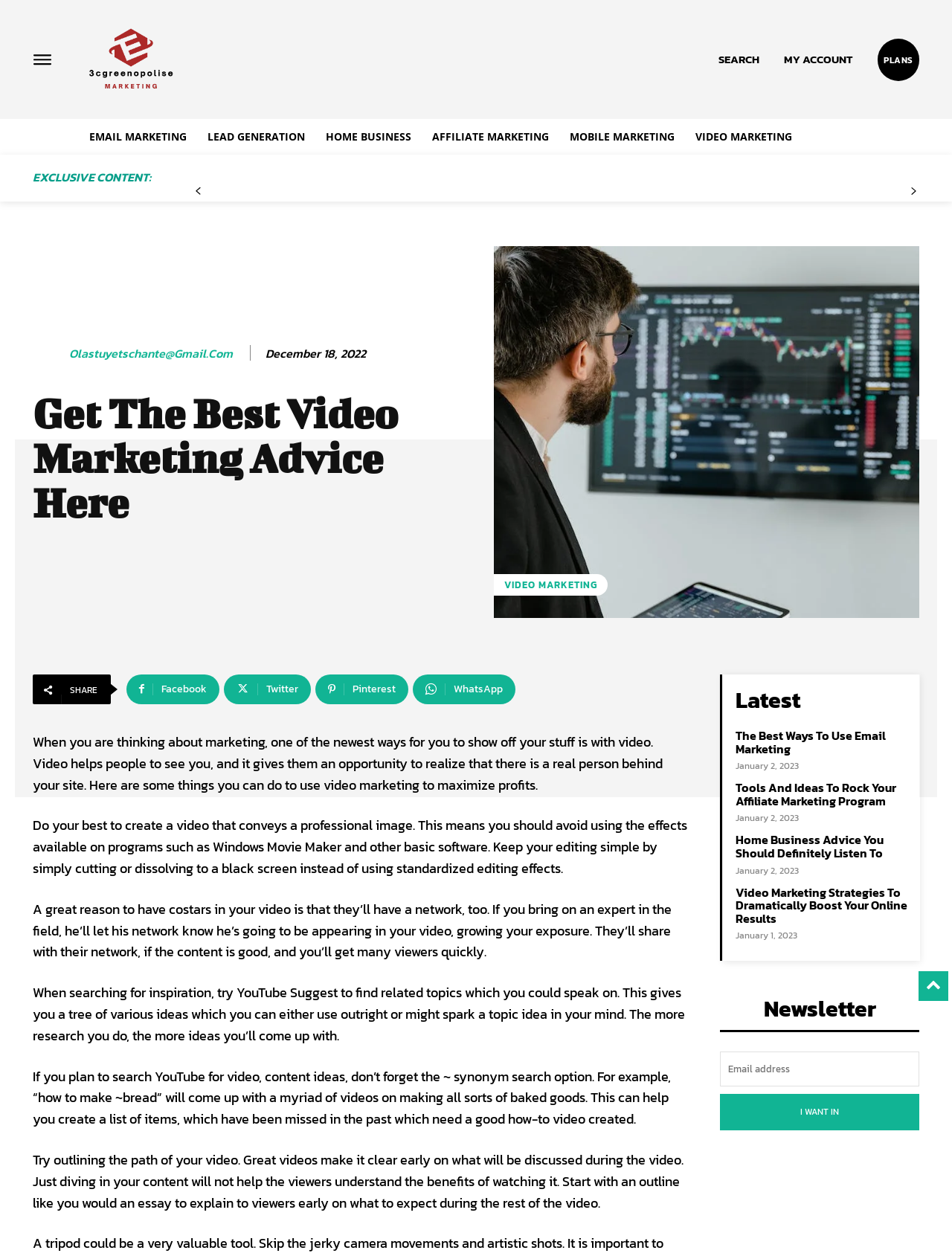Determine the bounding box of the UI component based on this description: "Home Business". The bounding box coordinates should be four float values between 0 and 1, i.e., [left, top, right, bottom].

[0.331, 0.095, 0.443, 0.123]